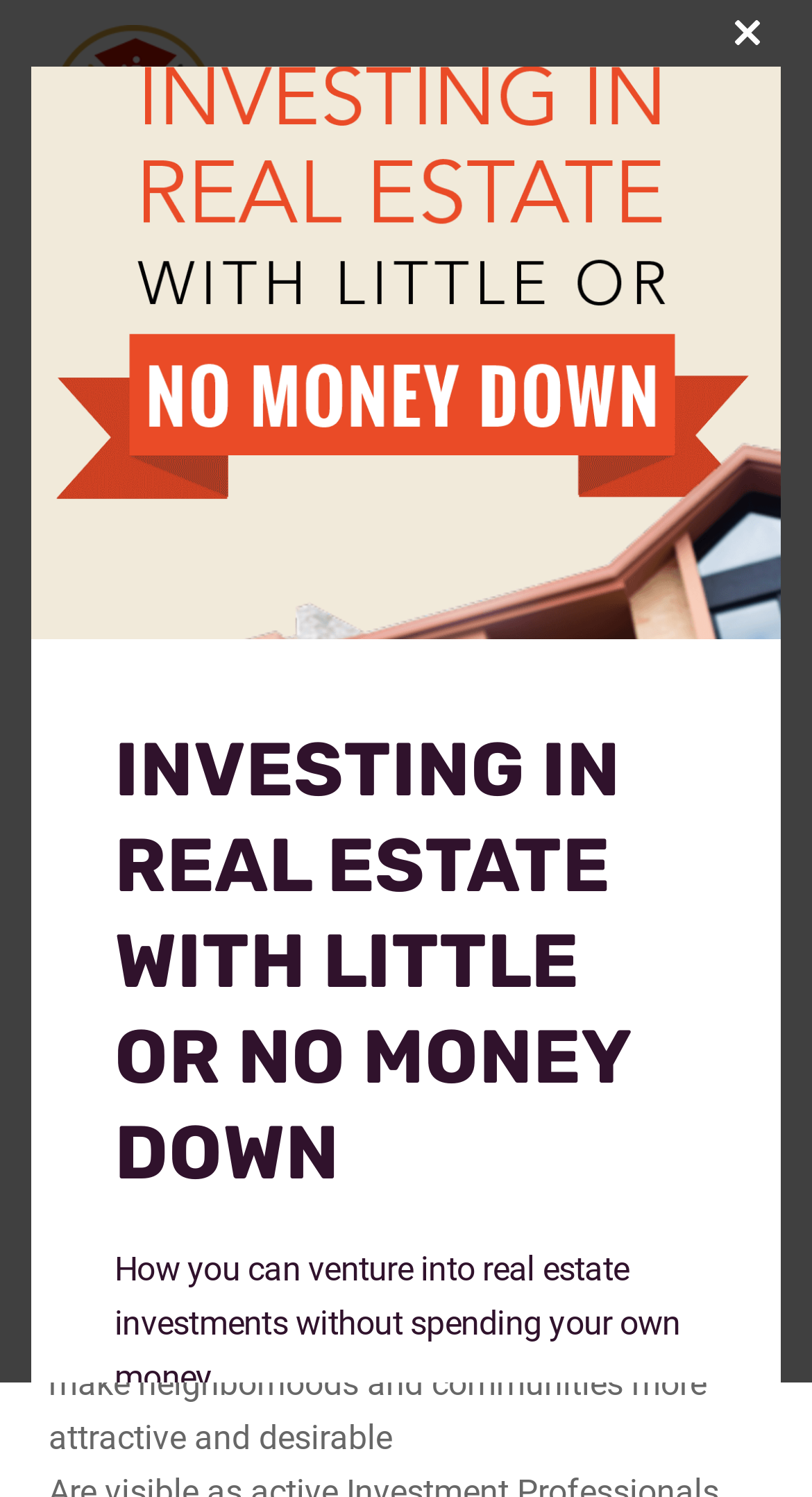Given the description +(586) 436-3785, predict the bounding box coordinates of the UI element. Ensure the coordinates are in the format (top-left x, top-left y, bottom-right x, bottom-right y) and all values are between 0 and 1.

None